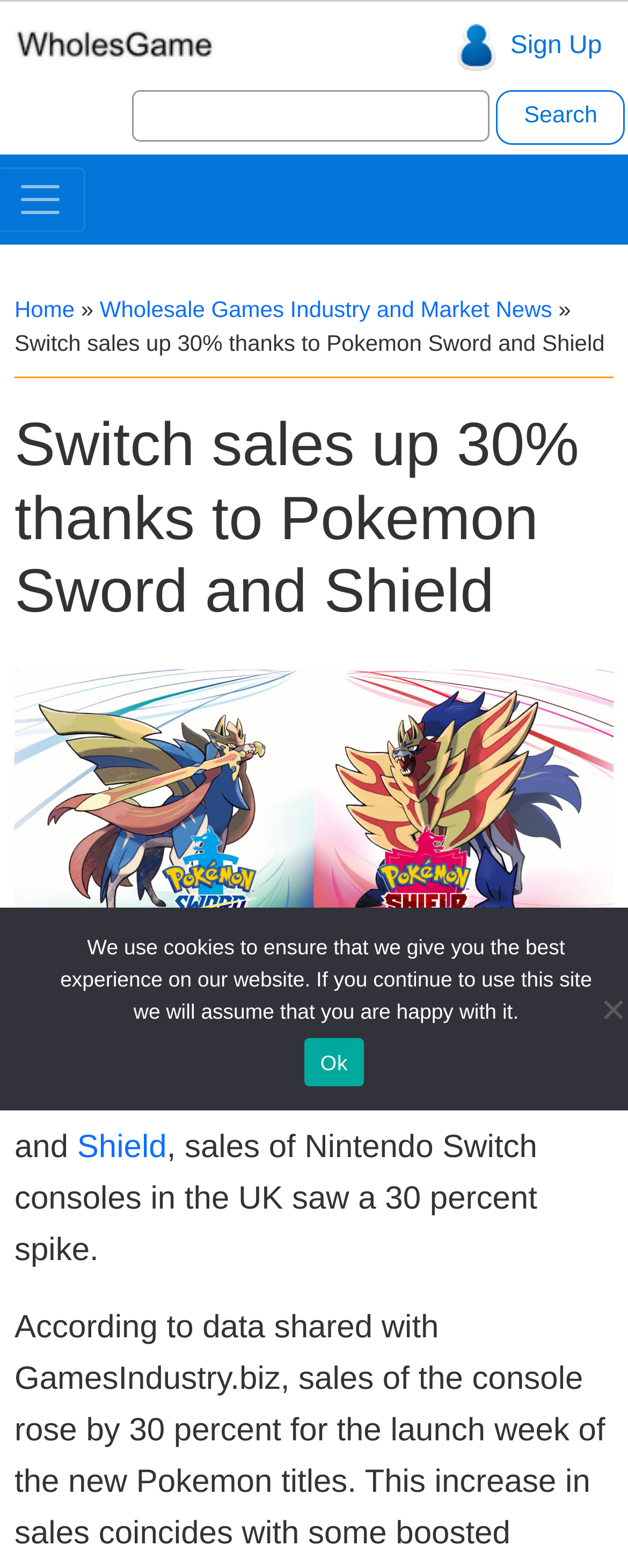Find the bounding box coordinates for the area you need to click to carry out the instruction: "Click on the WholesGame logo". The coordinates should be four float numbers between 0 and 1, indicated as [left, top, right, bottom].

[0.018, 0.012, 0.351, 0.045]